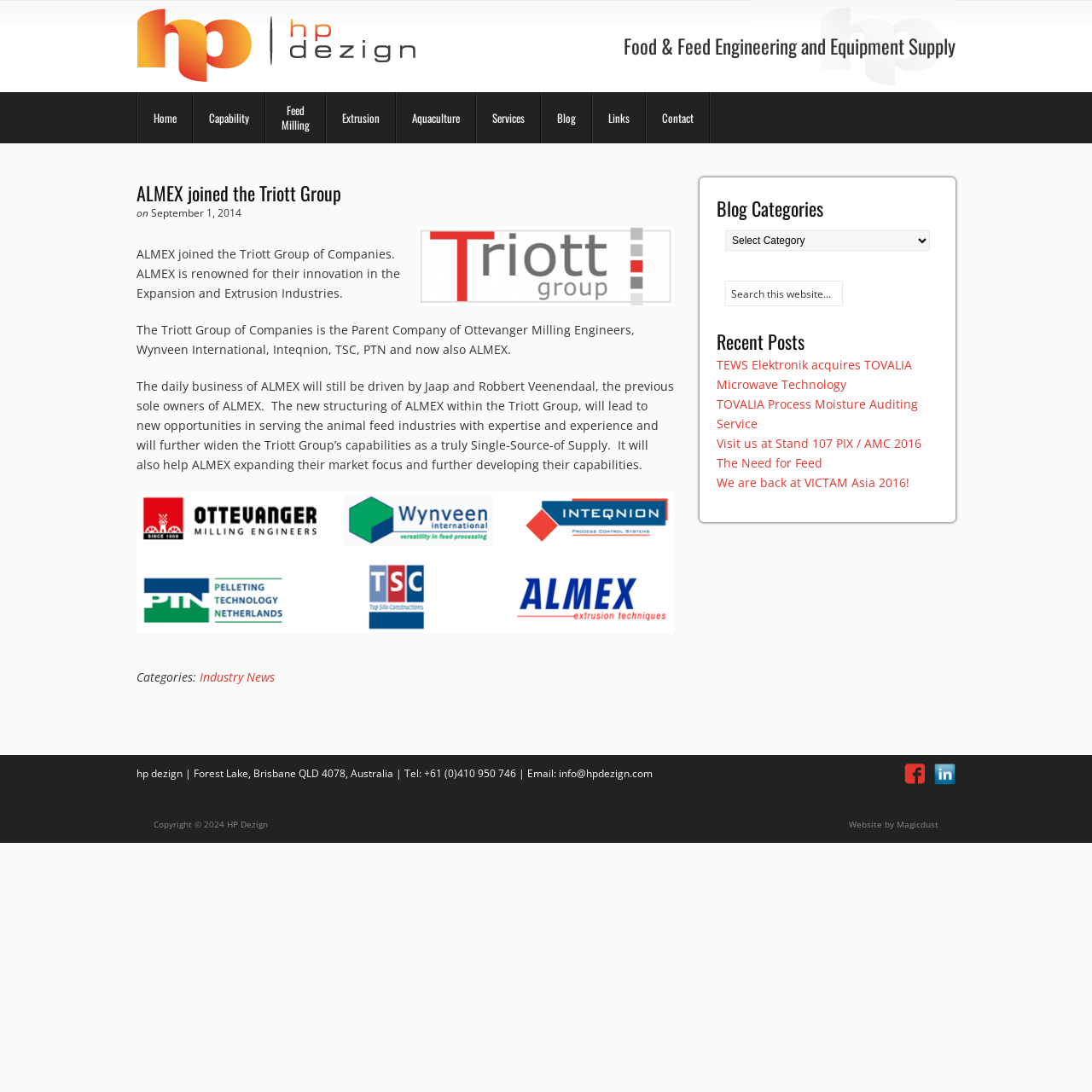Use the information in the screenshot to answer the question comprehensively: What is the name of the company that designed the website?

The answer can be found at the bottom of the webpage, where it is stated that 'hp dezign | Forest Lake, Brisbane QLD 4078, Australia | Tel: +61 (0)410 950 746 | Email: info@hpdezign.com'.